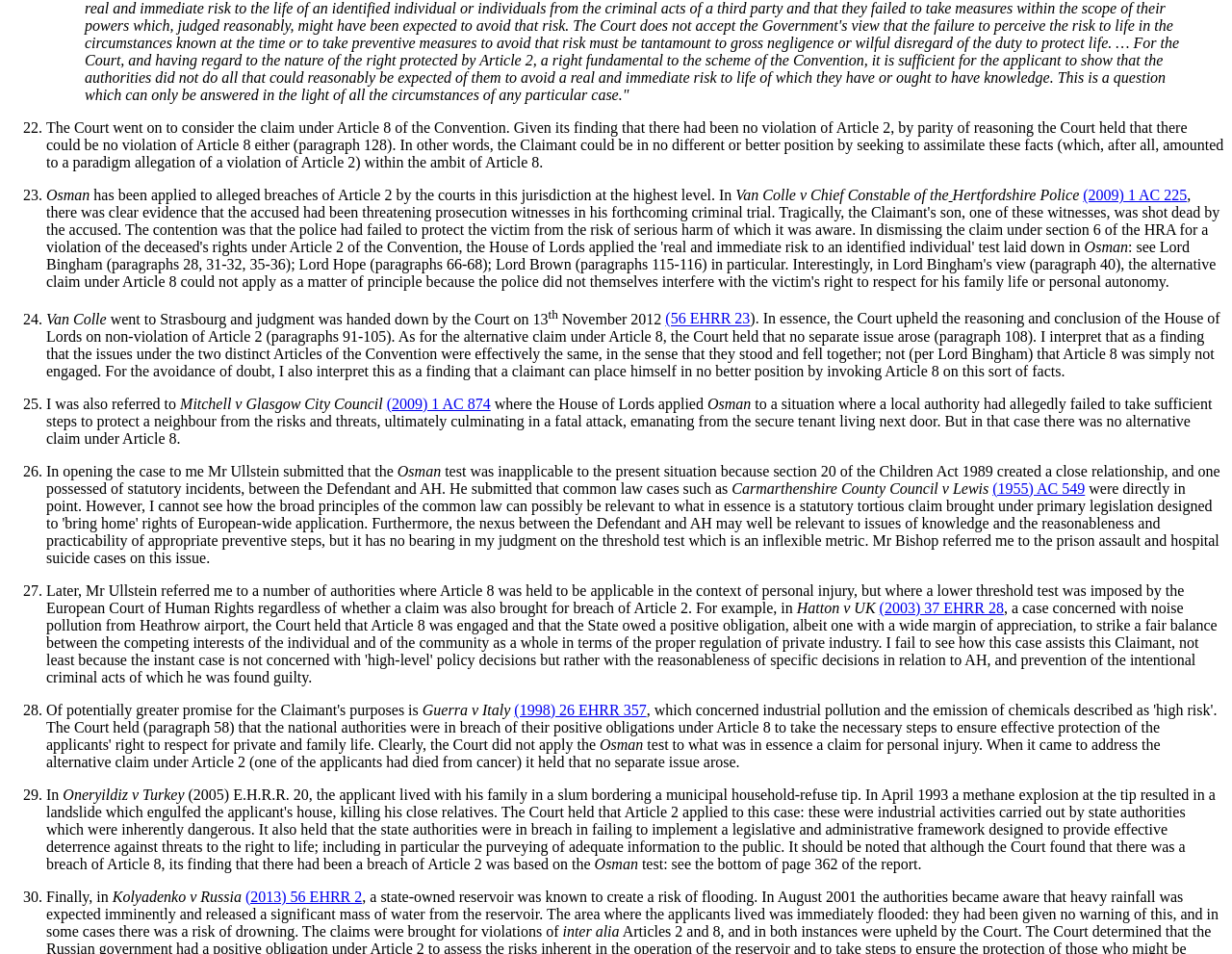Locate the bounding box coordinates of the segment that needs to be clicked to meet this instruction: "Follow the link '(2009) 1 AC 225'".

[0.879, 0.196, 0.963, 0.213]